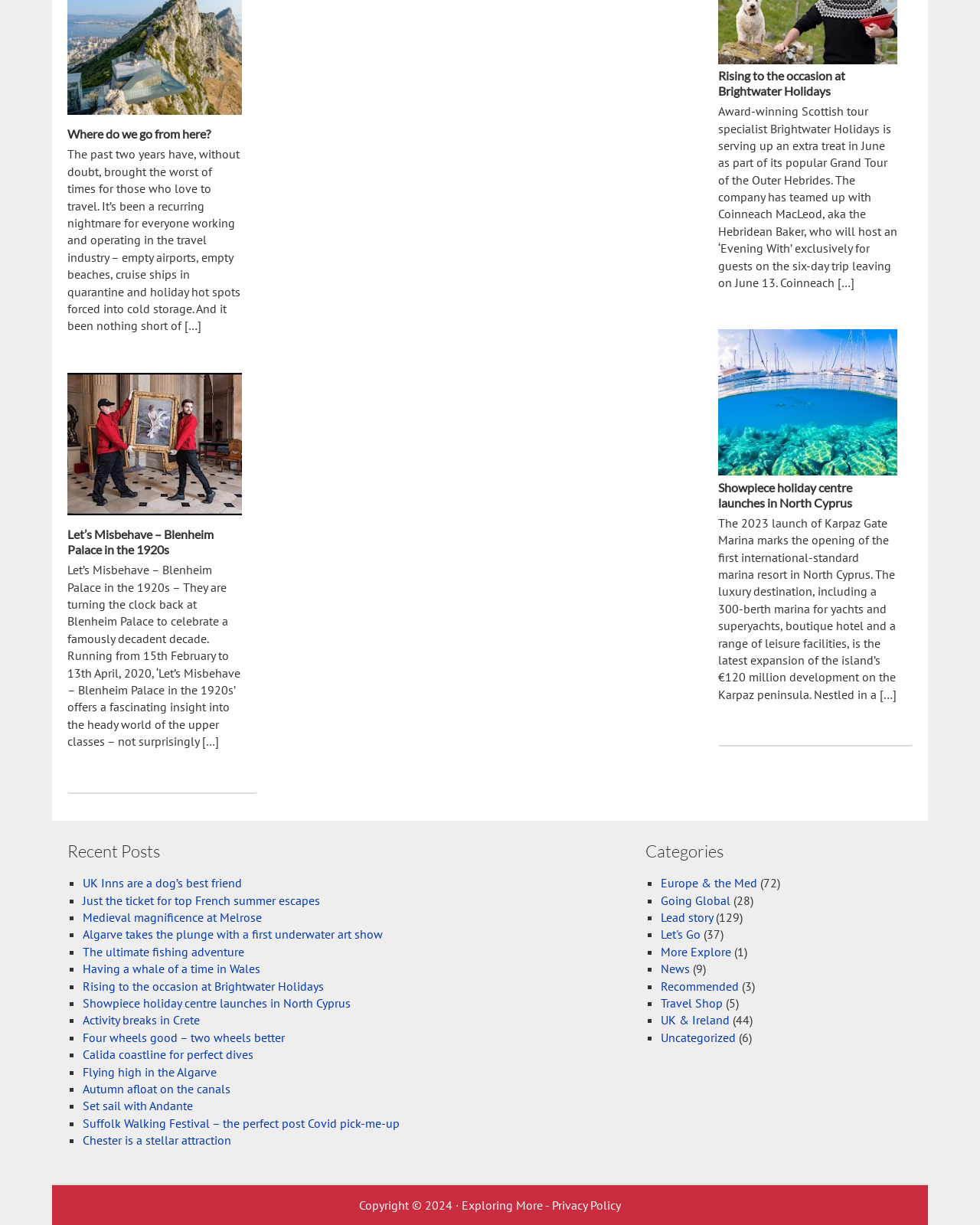Locate the bounding box coordinates of the item that should be clicked to fulfill the instruction: "View Recent Posts".

[0.069, 0.685, 0.636, 0.708]